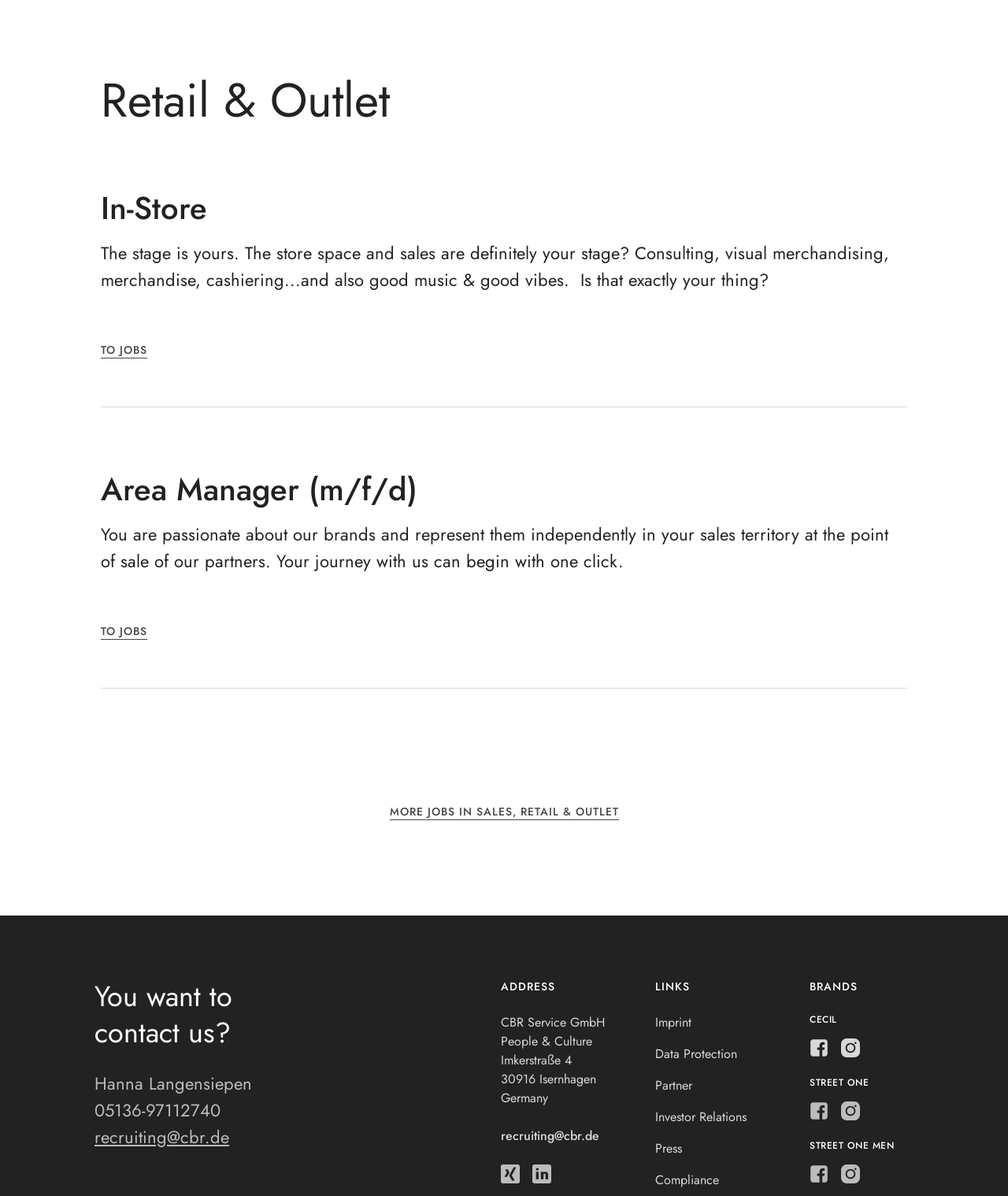Identify the bounding box of the HTML element described here: "Press". Provide the coordinates as four float numbers between 0 and 1: [left, top, right, bottom].

[0.65, 0.953, 0.677, 0.968]